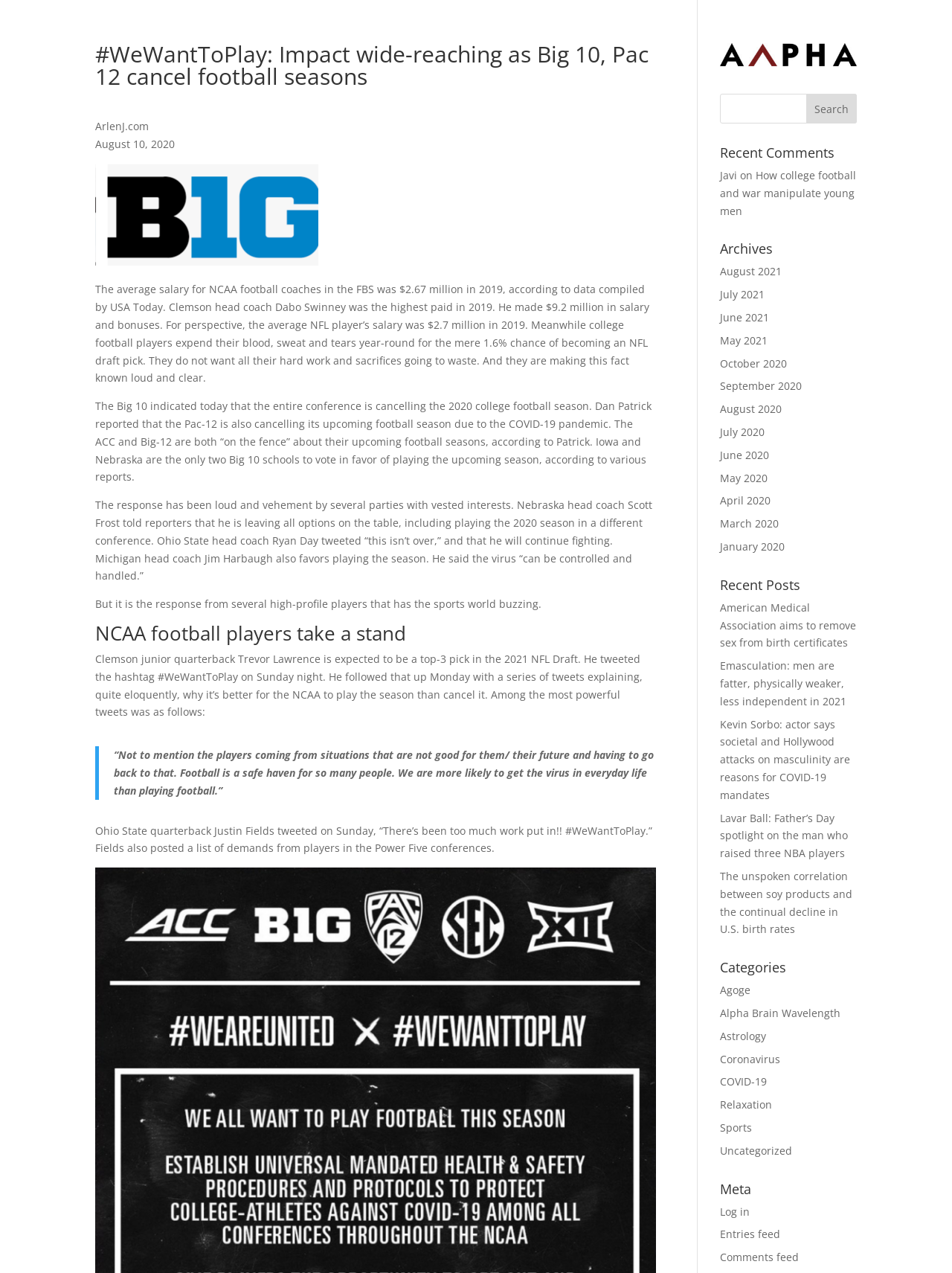Can you determine the main header of this webpage?

#WeWantToPlay: Impact wide-reaching as Big 10, Pac 12 cancel football seasons